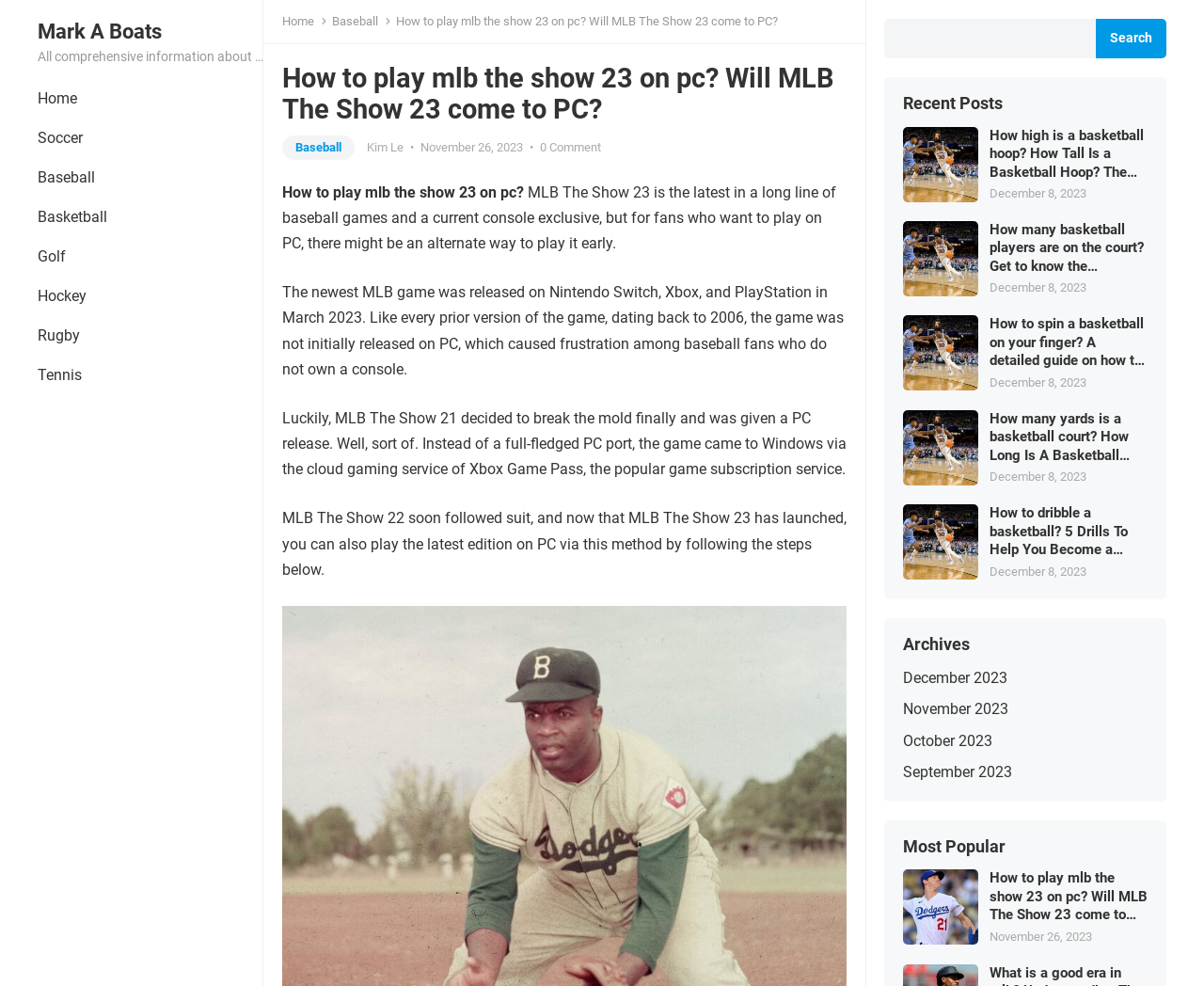Give a short answer to this question using one word or a phrase:
What is the topic of the webpage?

MLB The Show 23